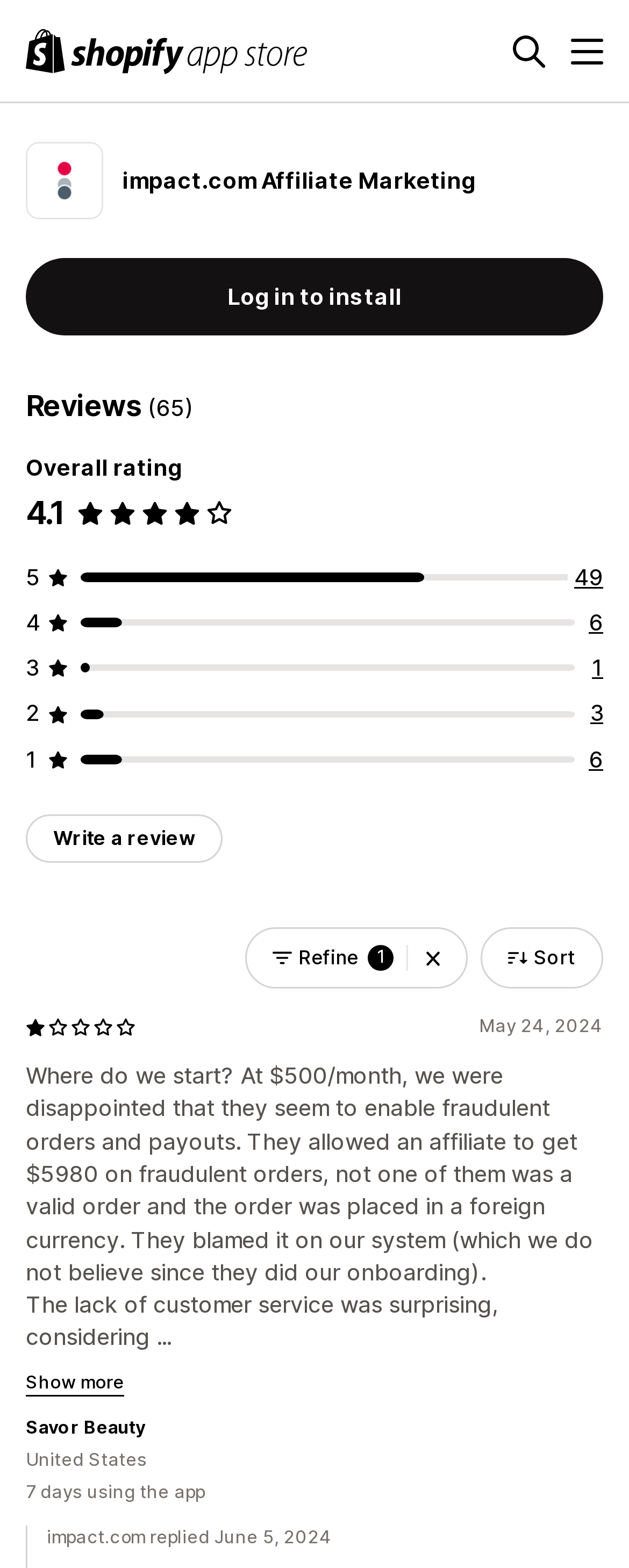Using the webpage screenshot, locate the HTML element that fits the following description and provide its bounding box: "aria-label="Shopify App Store logo"".

[0.041, 0.018, 0.49, 0.047]